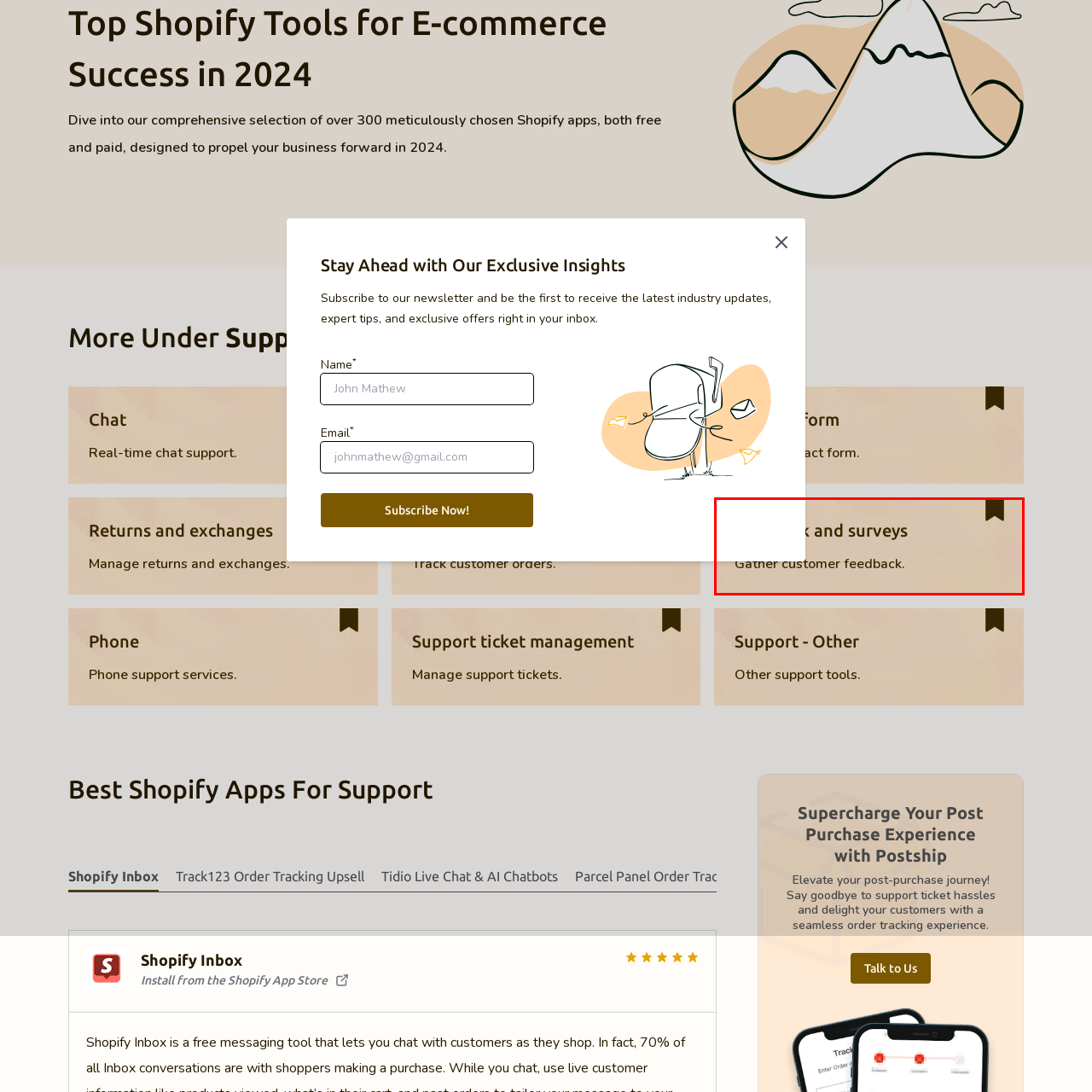Provide a comprehensive description of the image located within the red boundary.

The image features a visually engaging section dedicated to "Feedback and surveys," encouraging businesses to gather valuable customer insights. The heading prominently displayed not only labels this section but also emphasizes its importance in enhancing customer engagement. Below, a concise tagline, "Gather customer feedback," reinforces the objective of this feature, highlighting its utility in understanding client preferences and improving services. This component is part of a broader support toolkit designed to help businesses optimize their customer interactions and overall satisfaction. The warm background adds a welcoming touch, aiming to invite users to utilize this resource effectively.